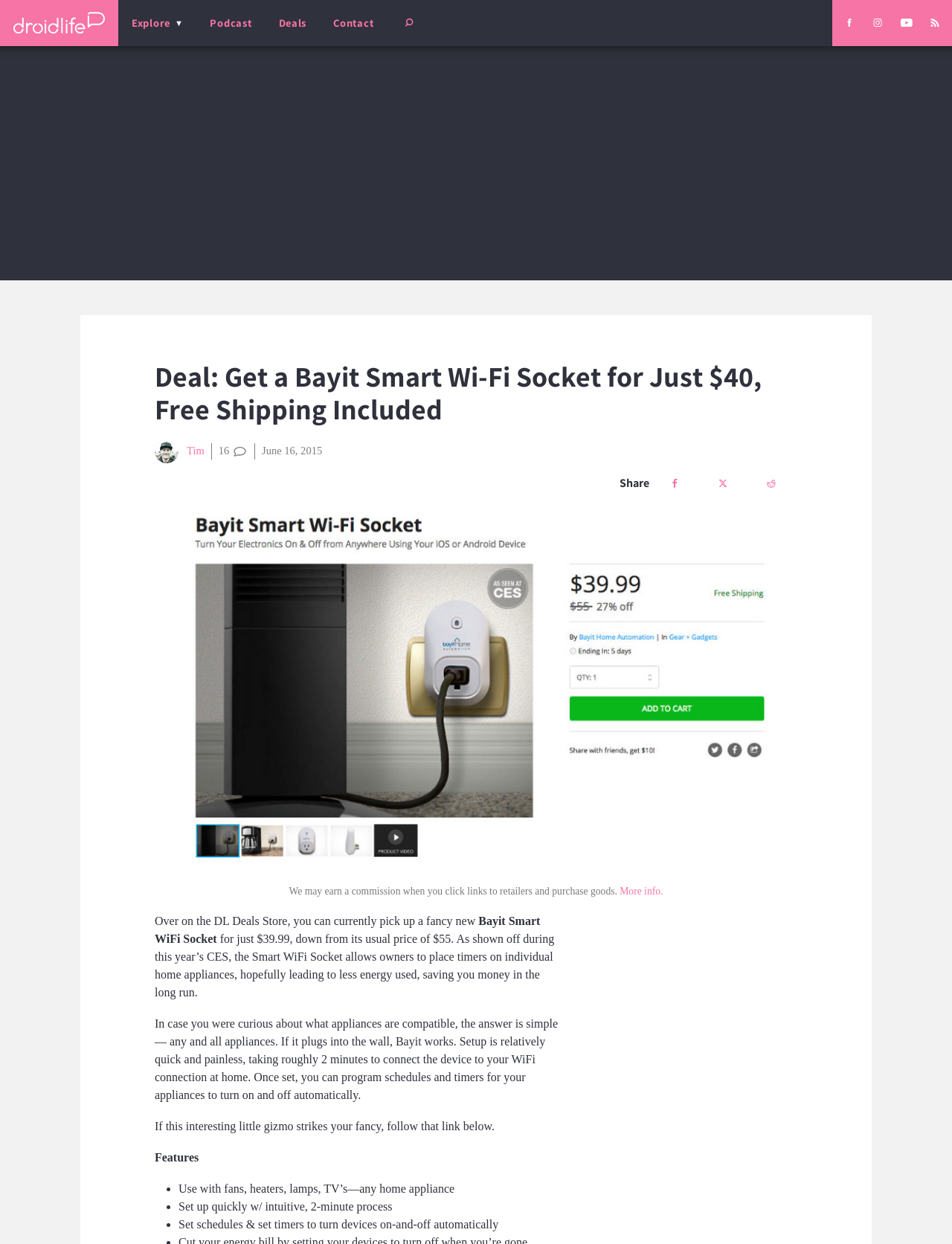Answer this question in one word or a short phrase: What is the price of the Bayit Smart WiFi Socket?

$39.99